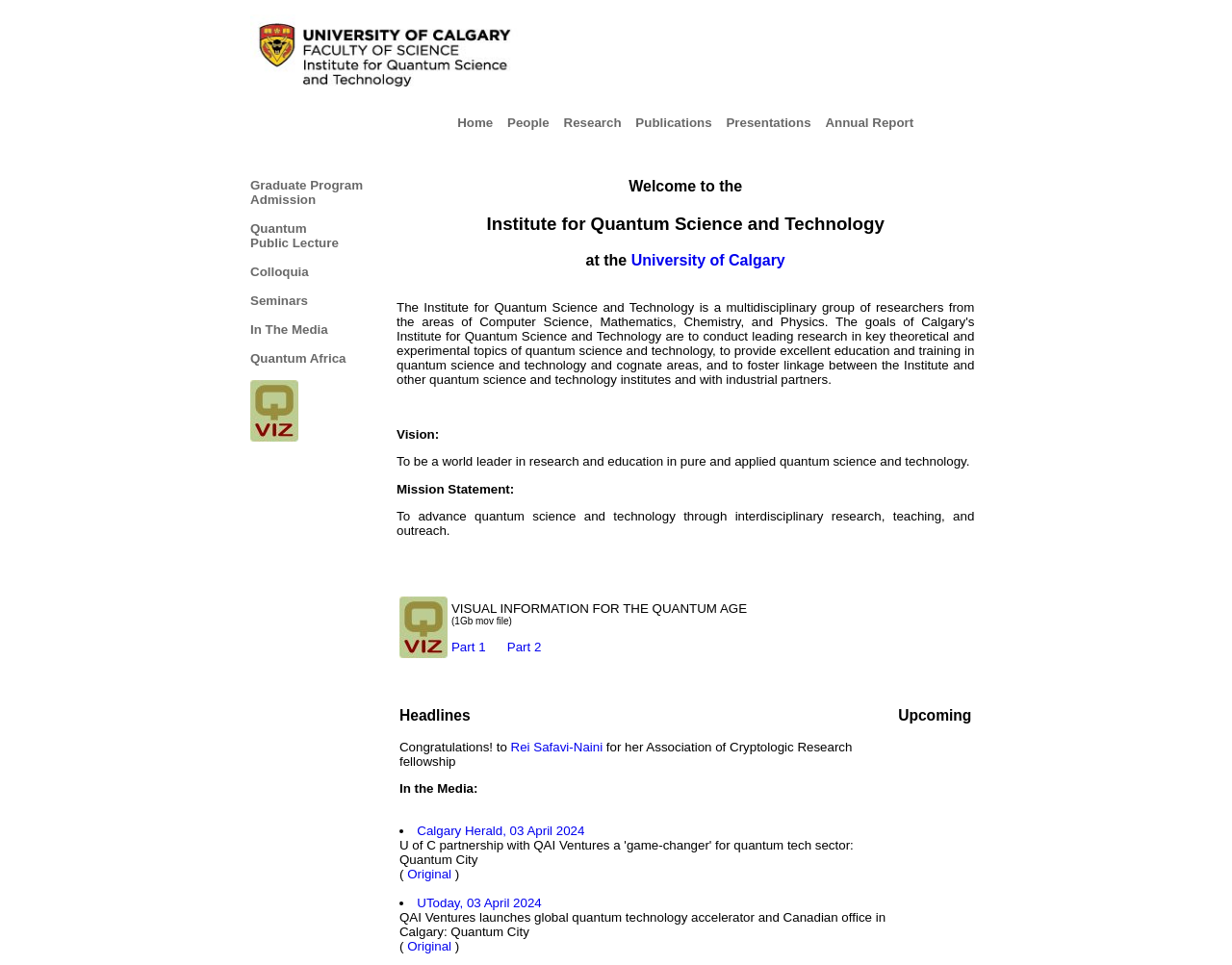Locate the bounding box coordinates of the clickable area to execute the instruction: "Explore the Quantum Public Lecture". Provide the coordinates as four float numbers between 0 and 1, represented as [left, top, right, bottom].

[0.203, 0.229, 0.275, 0.259]